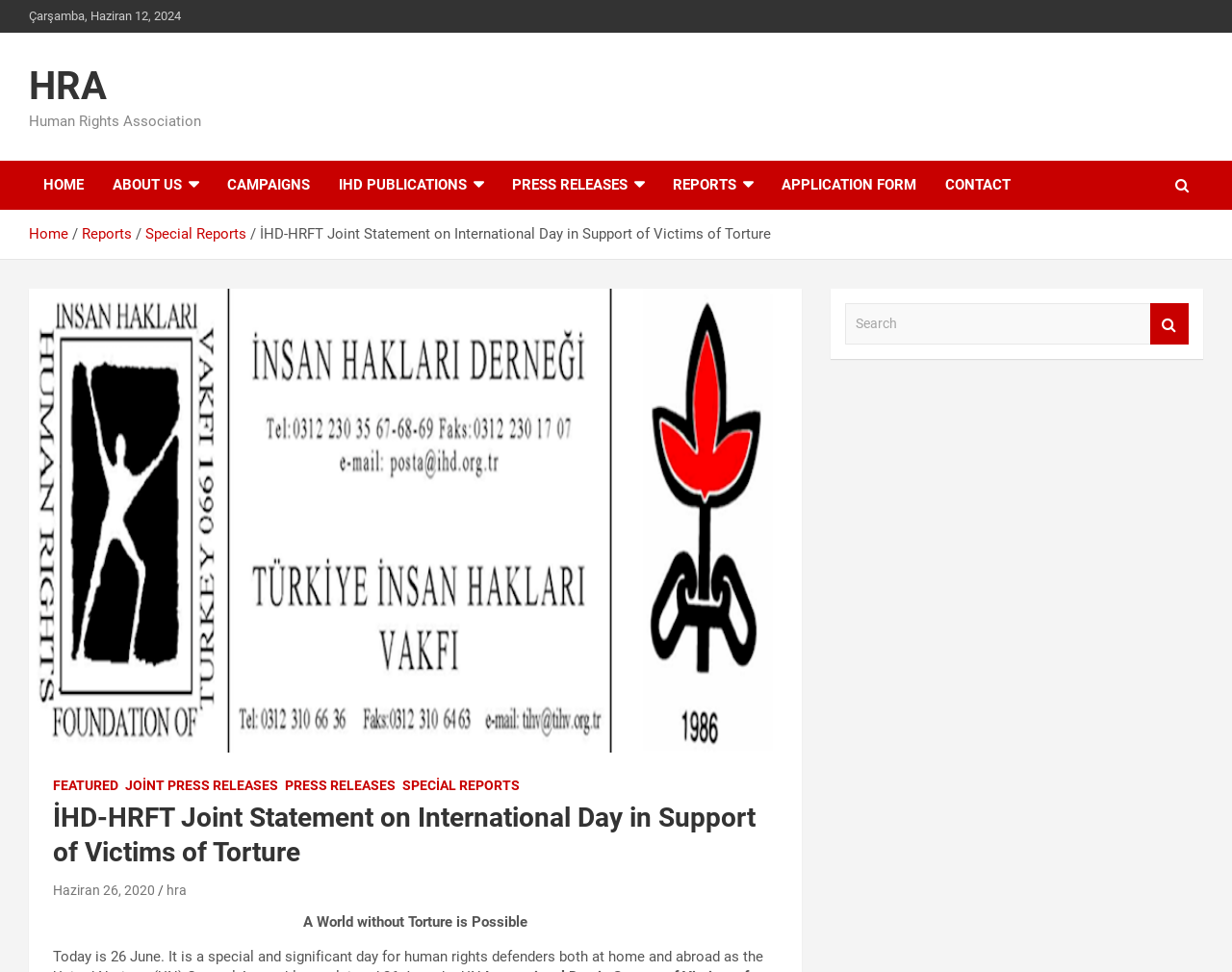Locate the bounding box coordinates of the segment that needs to be clicked to meet this instruction: "go to home page".

[0.023, 0.166, 0.08, 0.216]